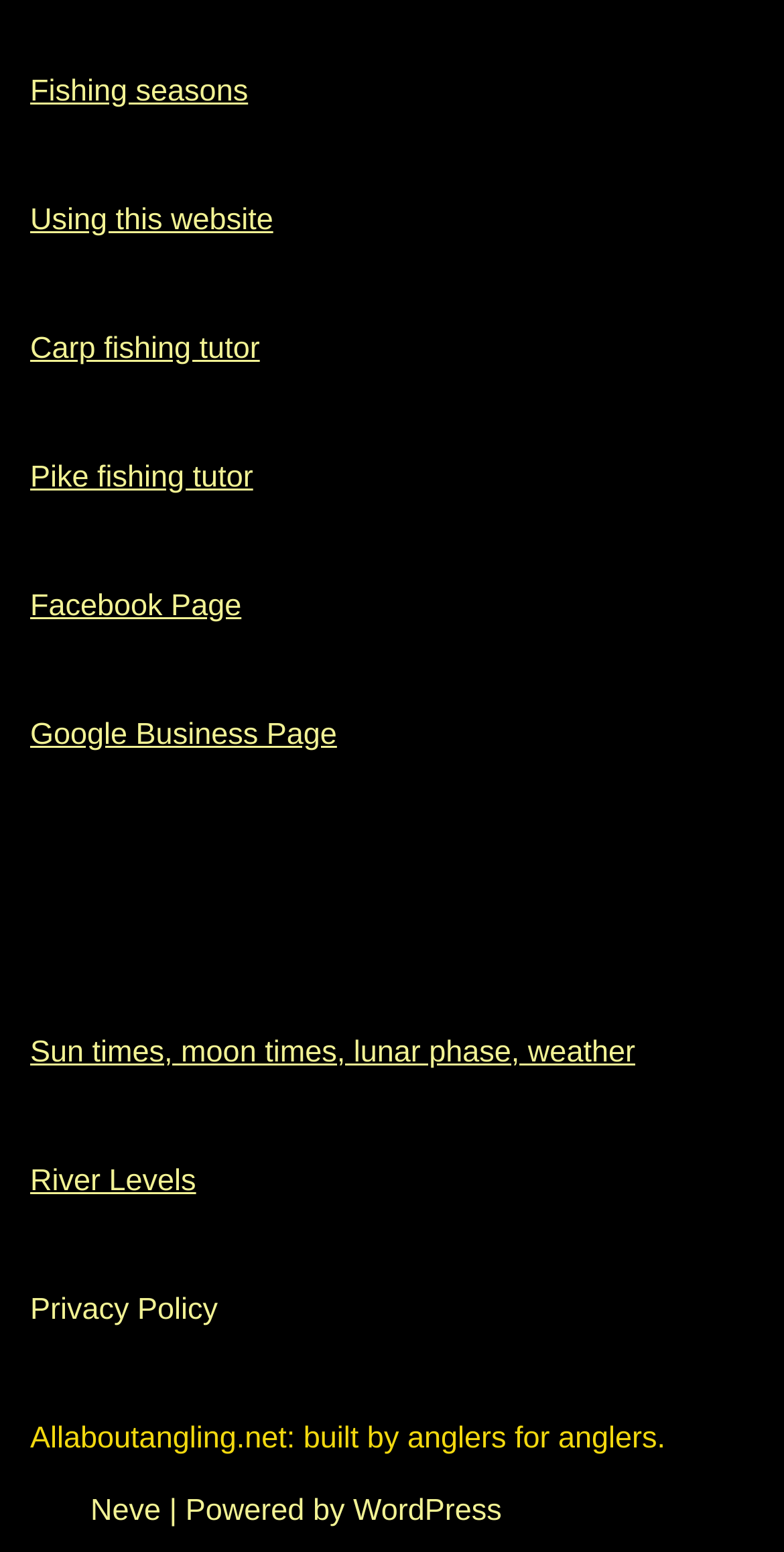What is the purpose of the 'River Levels' link?
Based on the image, give a concise answer in the form of a single word or short phrase.

To check river levels